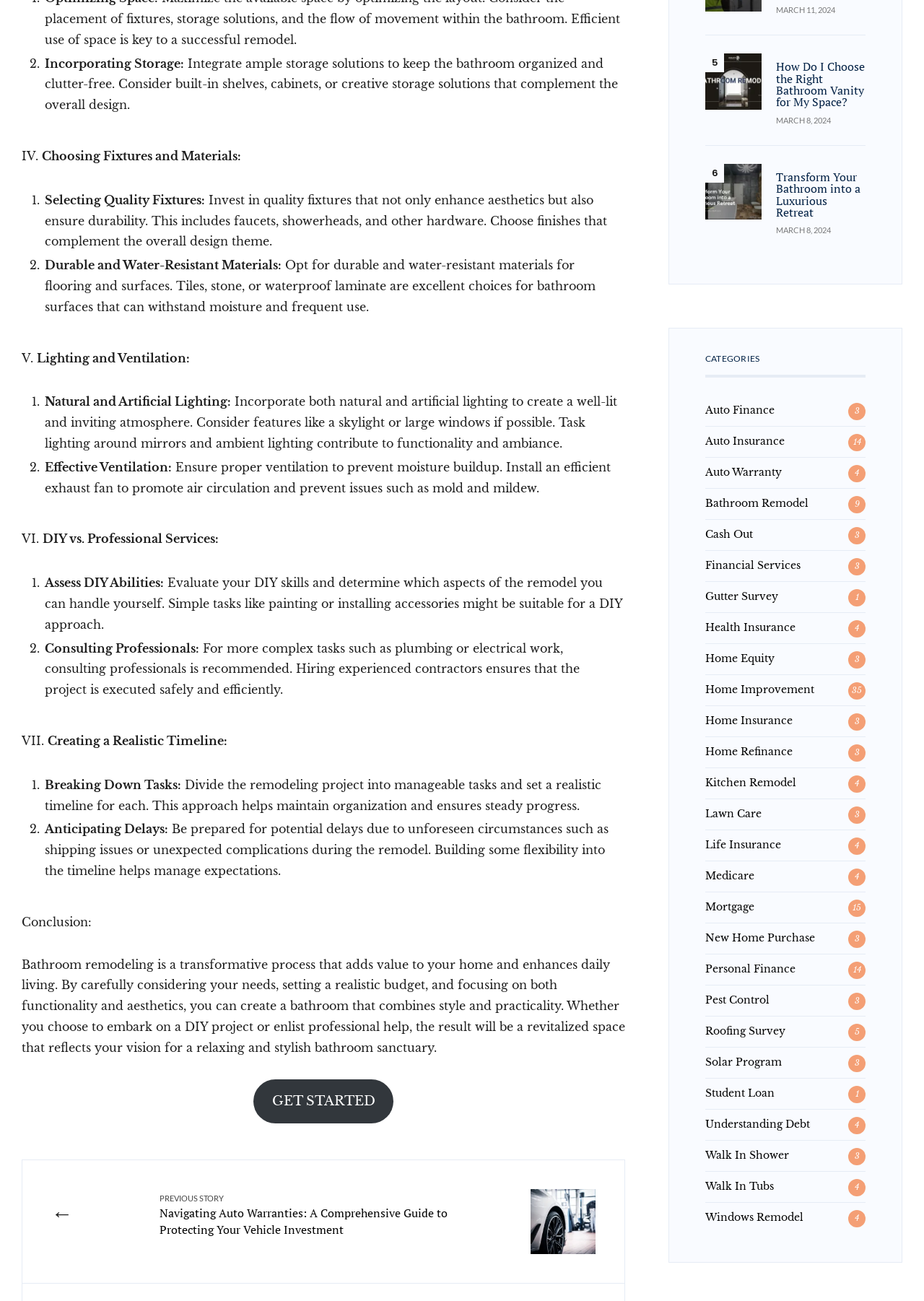Identify the bounding box coordinates for the element you need to click to achieve the following task: "Click on 'GET STARTED'". Provide the bounding box coordinates as four float numbers between 0 and 1, in the form [left, top, right, bottom].

[0.294, 0.84, 0.406, 0.853]